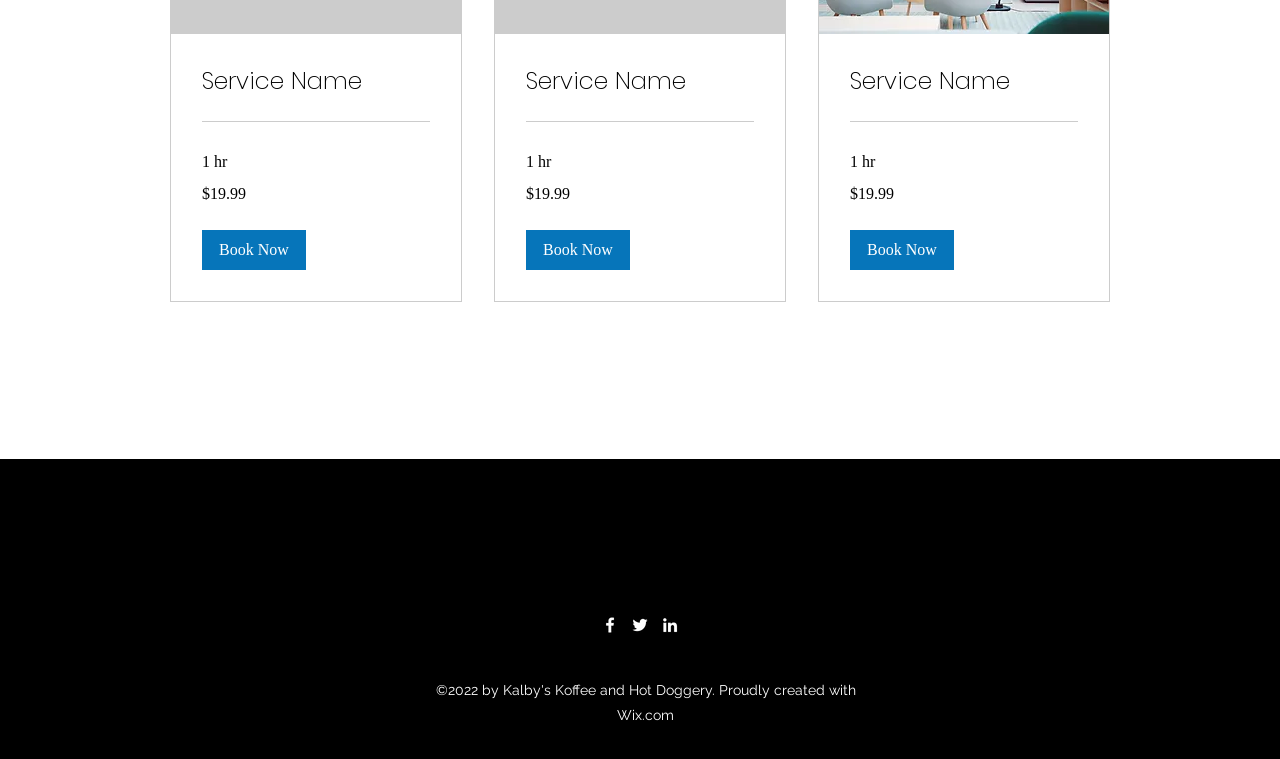Please identify the bounding box coordinates of the element's region that should be clicked to execute the following instruction: "Book a service". The bounding box coordinates must be four float numbers between 0 and 1, i.e., [left, top, right, bottom].

[0.664, 0.303, 0.745, 0.355]